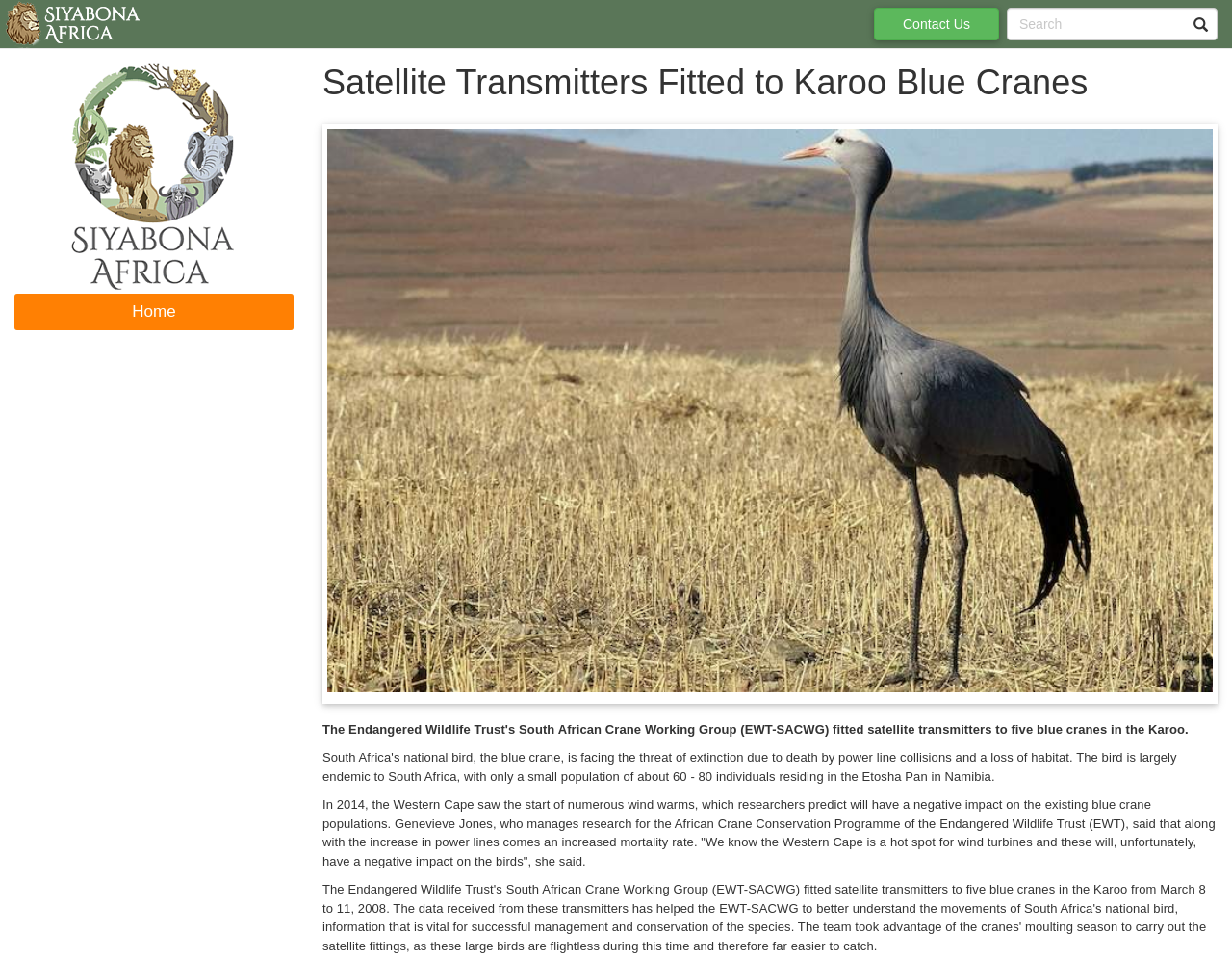Please specify the bounding box coordinates in the format (top-left x, top-left y, bottom-right x, bottom-right y), with values ranging from 0 to 1. Identify the bounding box for the UI component described as follows: Home

[0.012, 0.307, 0.238, 0.343]